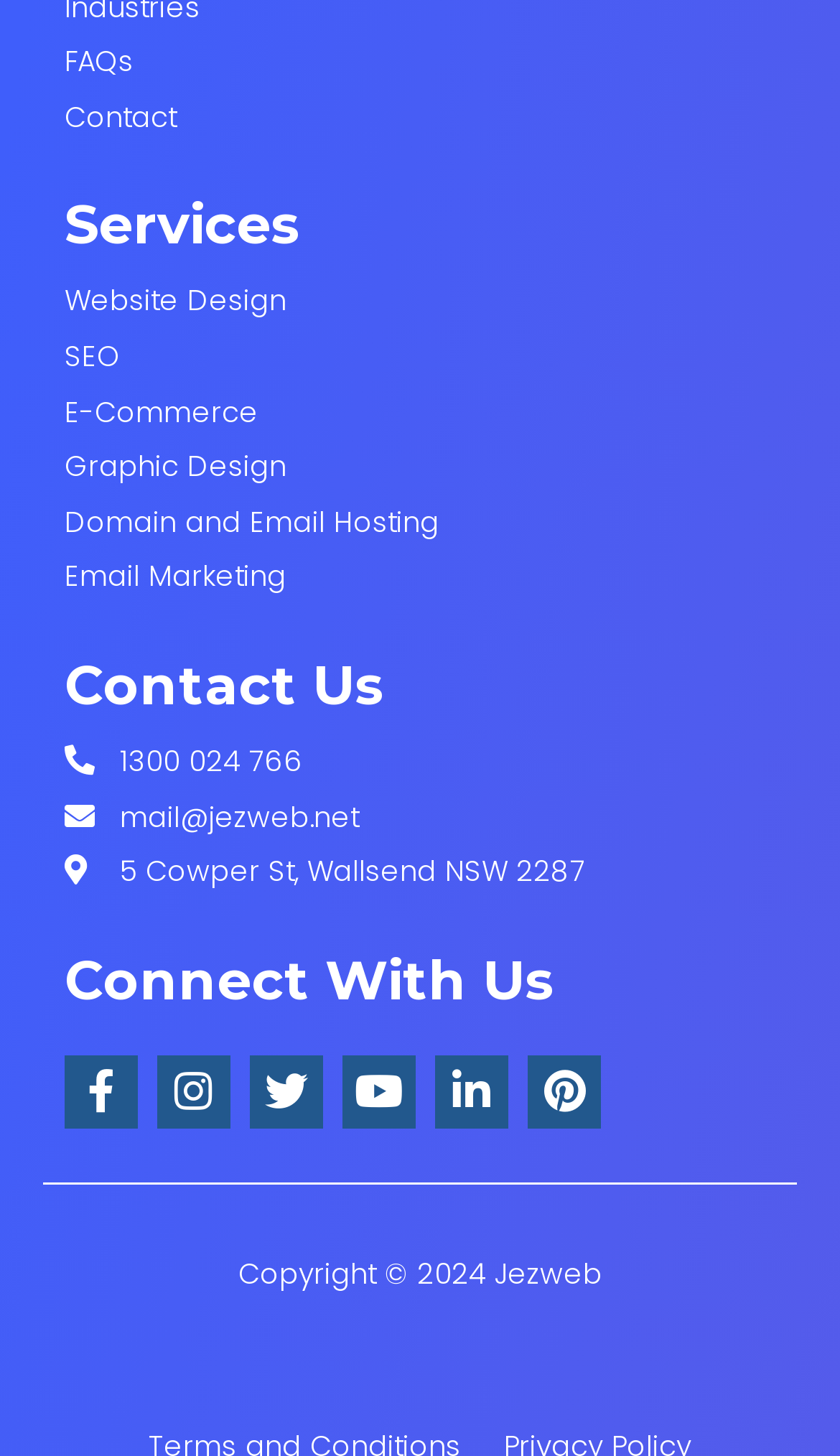How many links are under the 'Services' heading?
Please provide a comprehensive answer based on the contents of the image.

By counting the links under the 'Services' heading, we can see that there are six links: Website Design, SEO, E-Commerce, Graphic Design, Domain and Email Hosting, and Email Marketing.